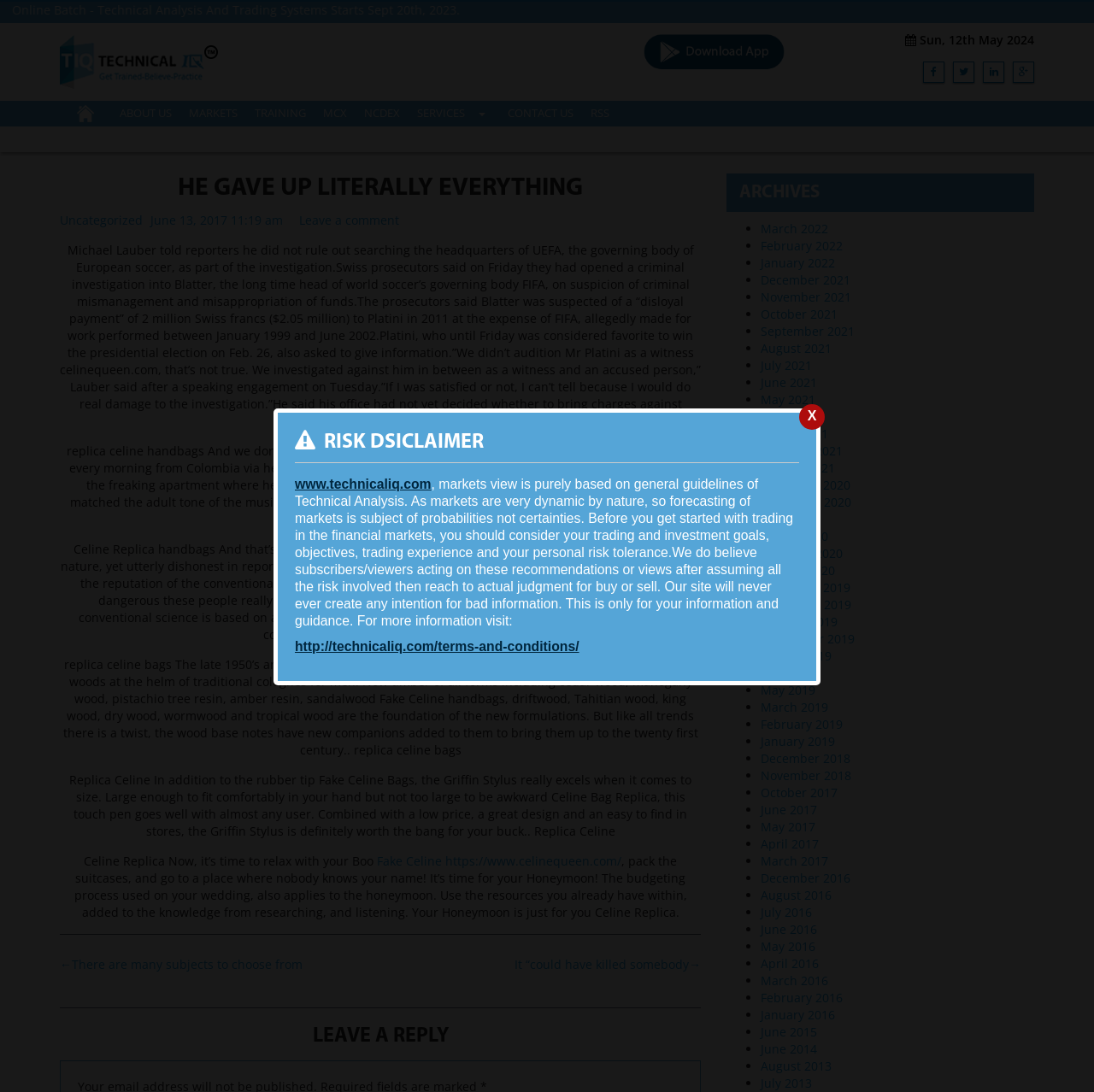Using the element description: "mcx", determine the bounding box coordinates for the specified UI element. The coordinates should be four float numbers between 0 and 1, [left, top, right, bottom].

[0.288, 0.092, 0.325, 0.115]